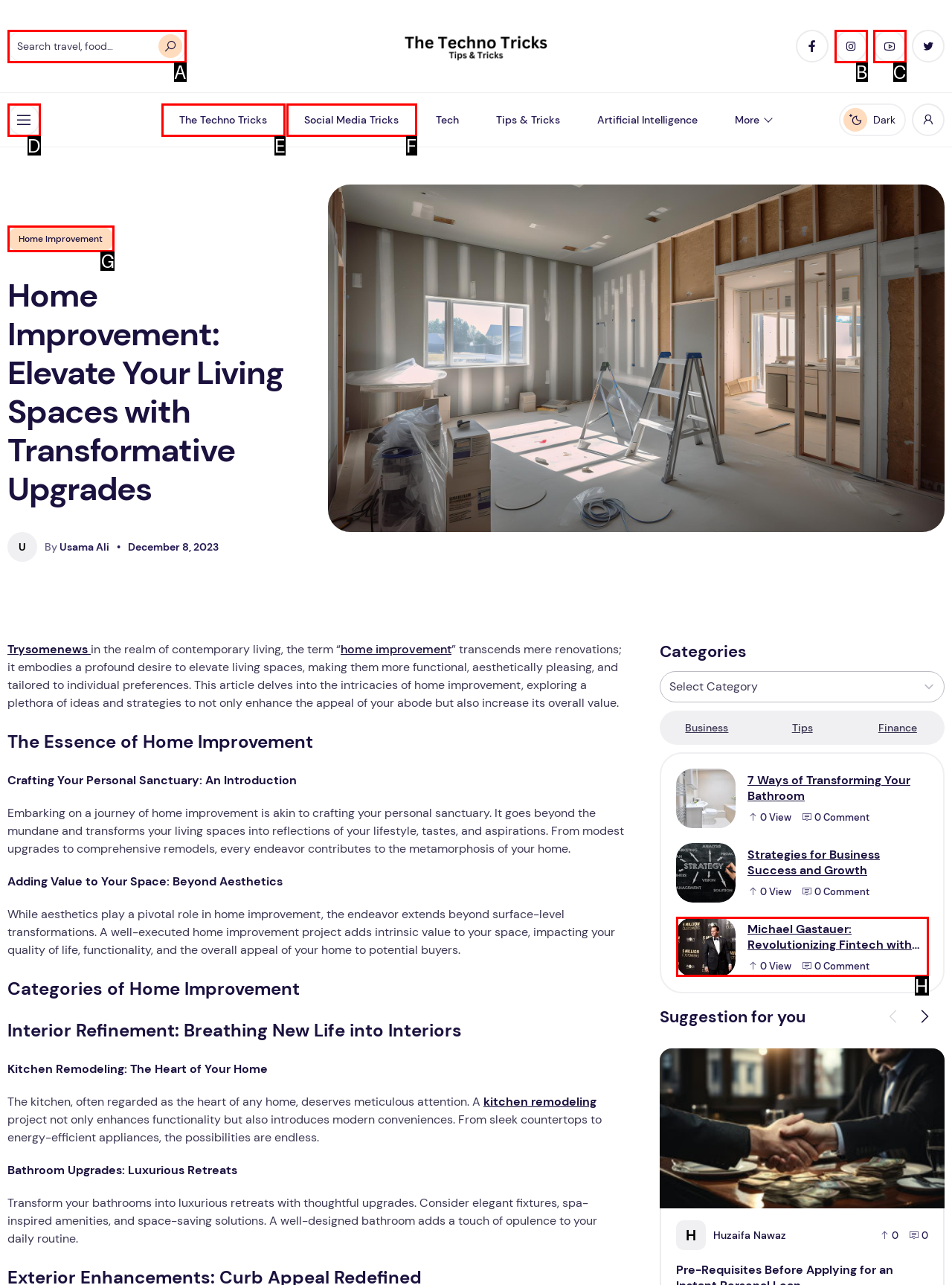Identify the letter of the UI element you need to select to accomplish the task: Click on Facebook.
Respond with the option's letter from the given choices directly.

None